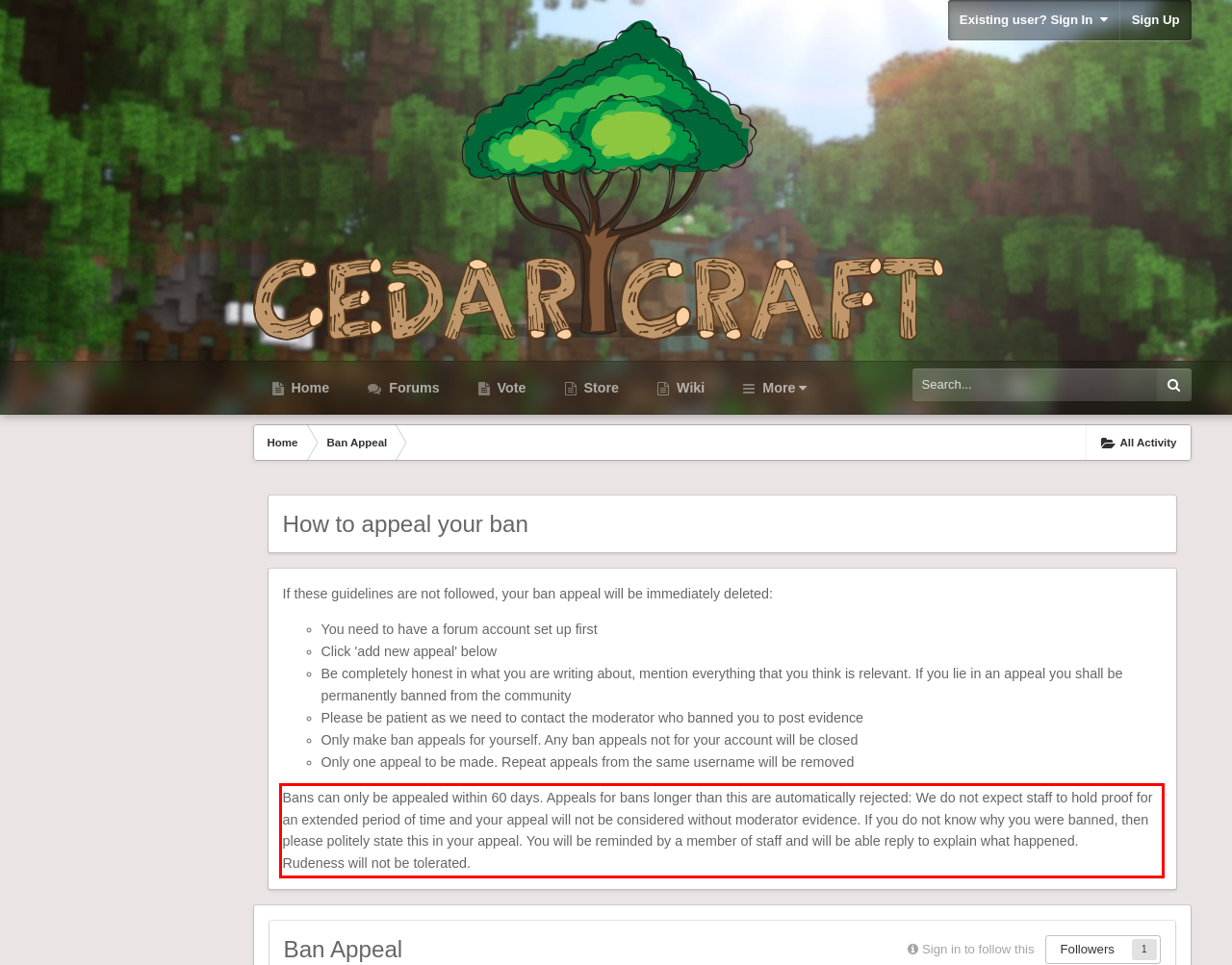From the provided screenshot, extract the text content that is enclosed within the red bounding box.

Bans can only be appealed within 60 days. Appeals for bans longer than this are automatically rejected: We do not expect staff to hold proof for an extended period of time and your appeal will not be considered without moderator evidence. If you do not know why you were banned, then please politely state this in your appeal. You will be reminded by a member of staff and will be able reply to explain what happened. Rudeness will not be tolerated.